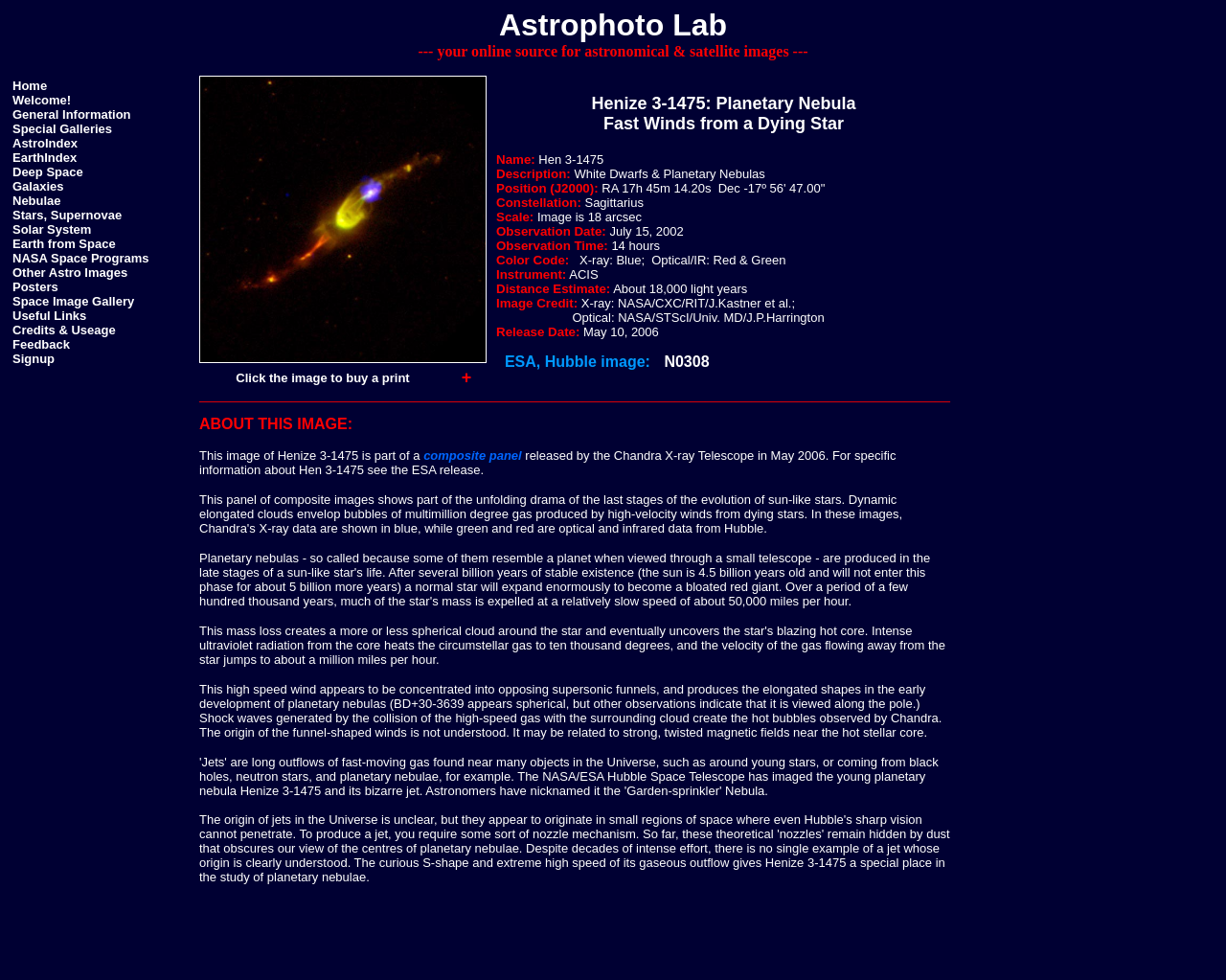Please specify the bounding box coordinates of the area that should be clicked to accomplish the following instruction: "Go to the General Information page". The coordinates should consist of four float numbers between 0 and 1, i.e., [left, top, right, bottom].

[0.01, 0.109, 0.107, 0.124]